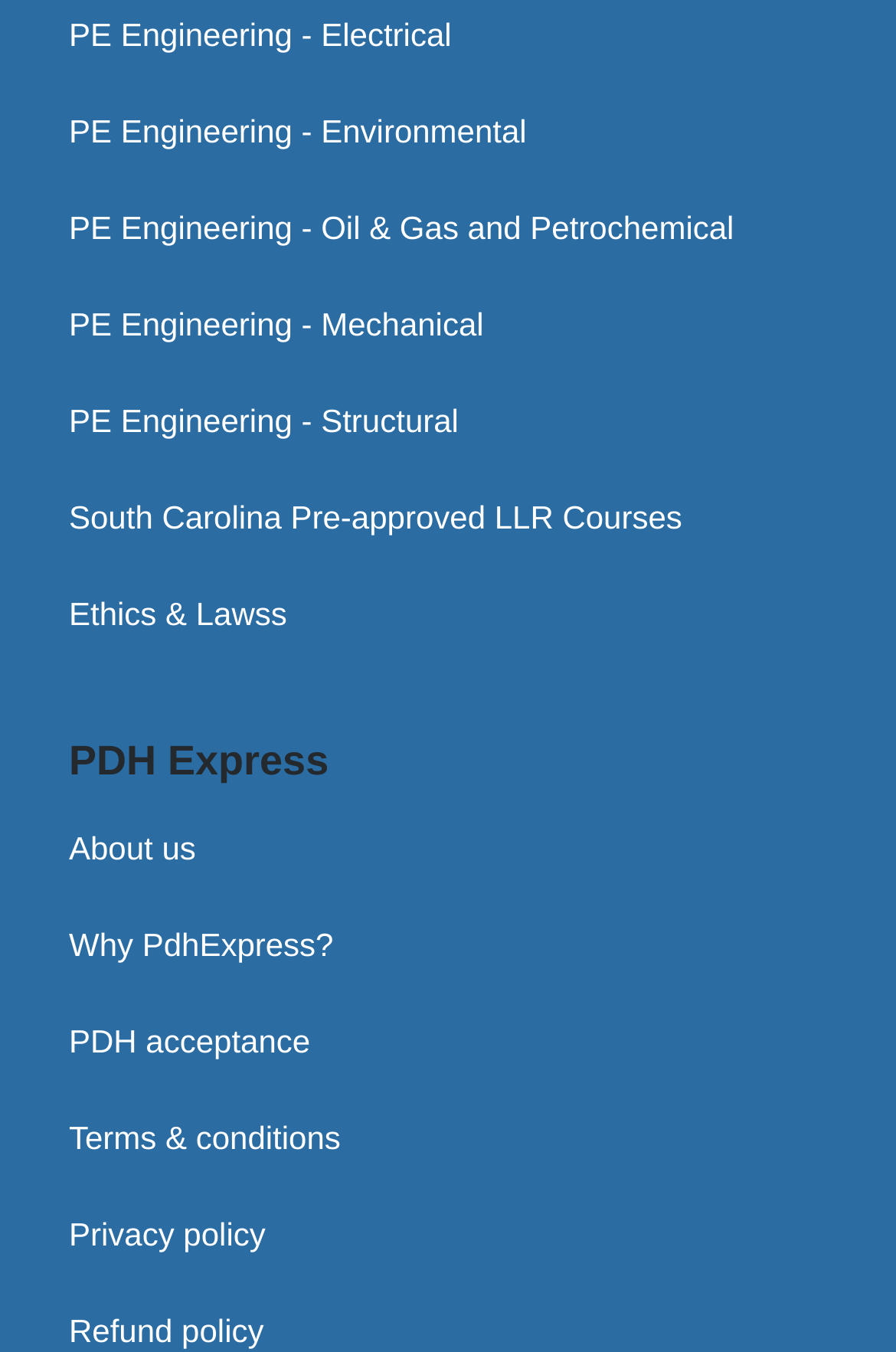What is the 'South Carolina Pre-approved LLR Courses' link for?
Please provide a detailed answer to the question.

The 'South Carolina Pre-approved LLR Courses' link is likely for courses that are pre-approved by the state of South Carolina for engineers seeking to fulfill their continuing education requirements. This is inferred from the specific mention of South Carolina and LLR (likely License Law and Rules) courses.